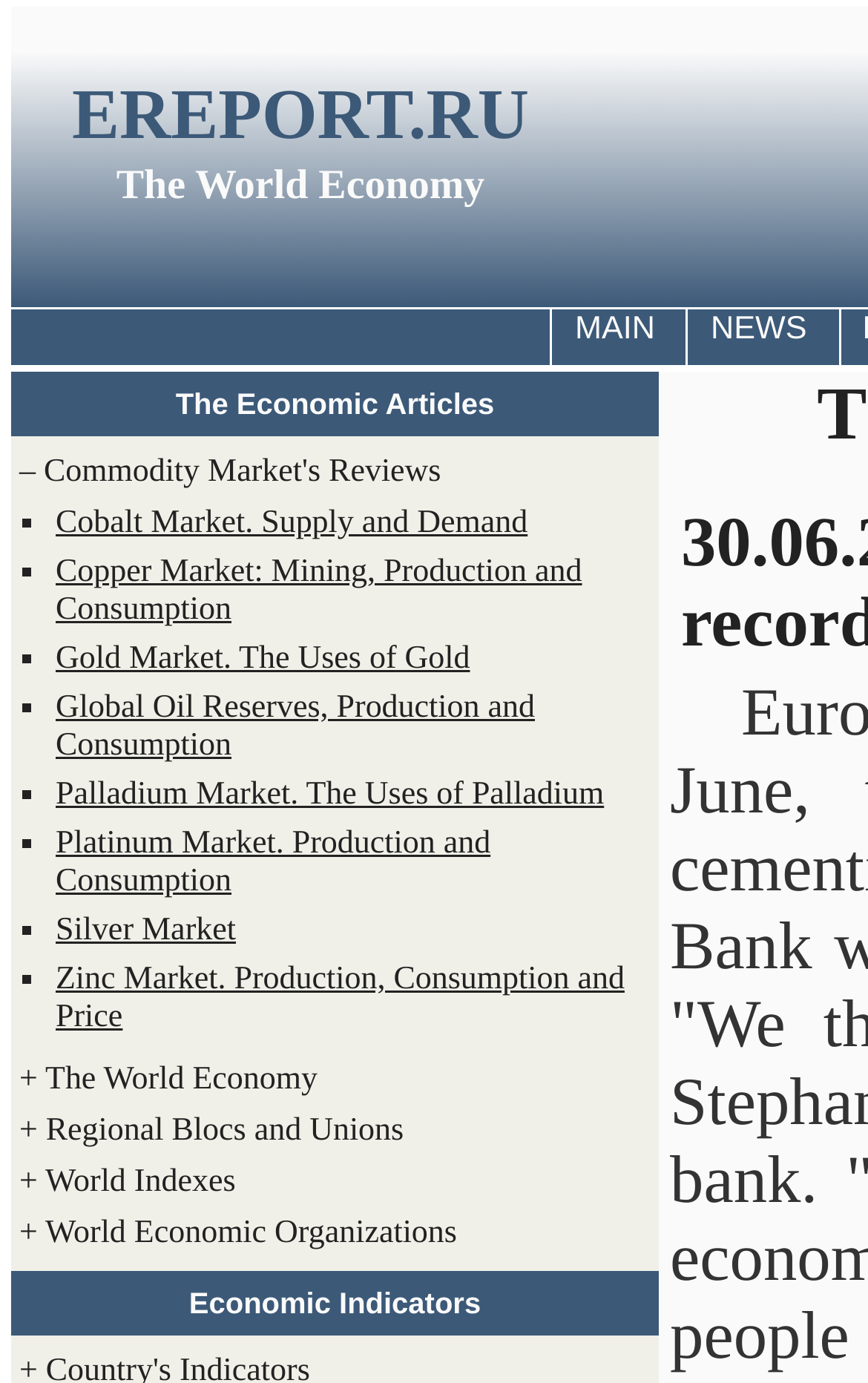Indicate the bounding box coordinates of the clickable region to achieve the following instruction: "Explore The Economic Articles."

[0.013, 0.269, 0.759, 0.315]